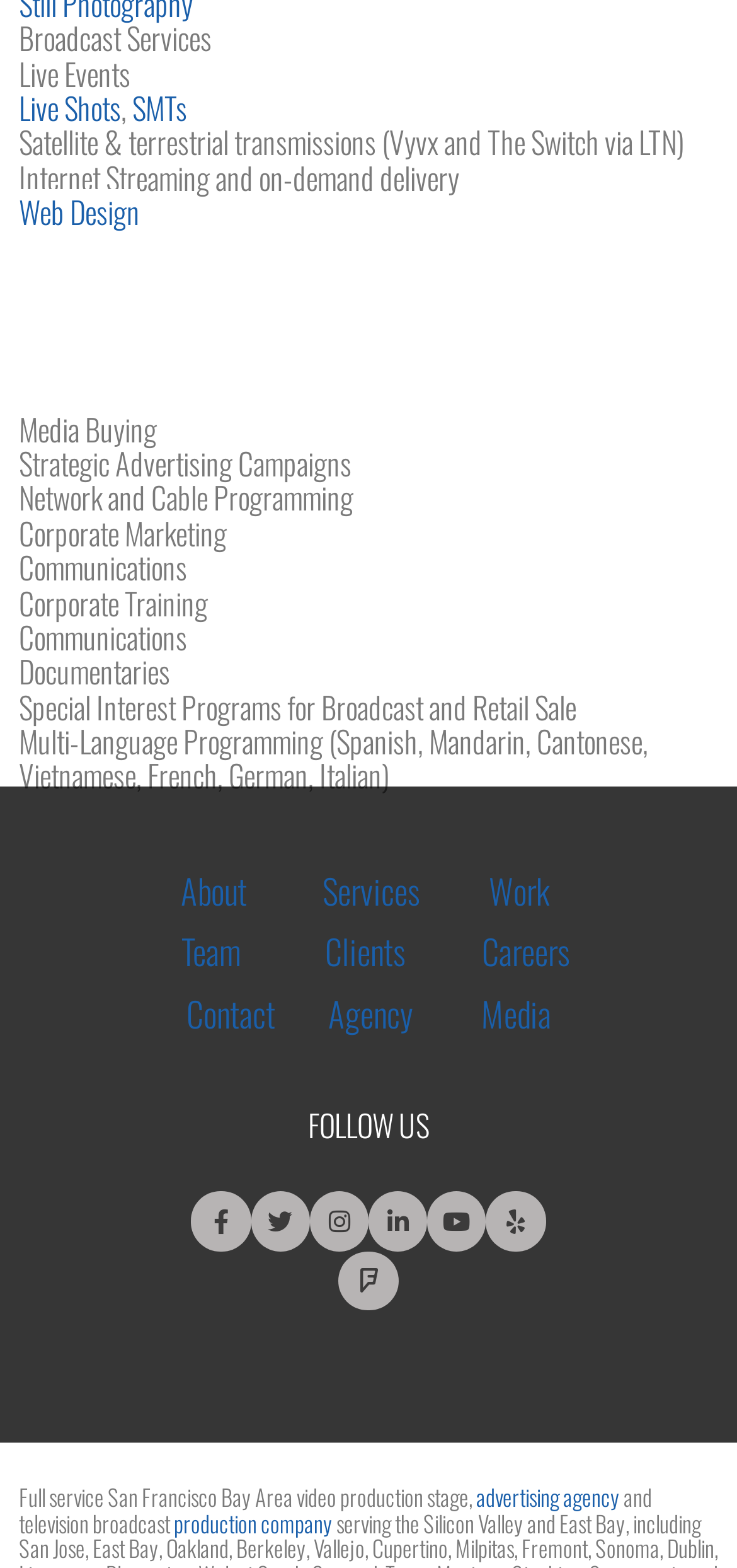Please mark the bounding box coordinates of the area that should be clicked to carry out the instruction: "Visit the About page".

[0.235, 0.552, 0.335, 0.583]